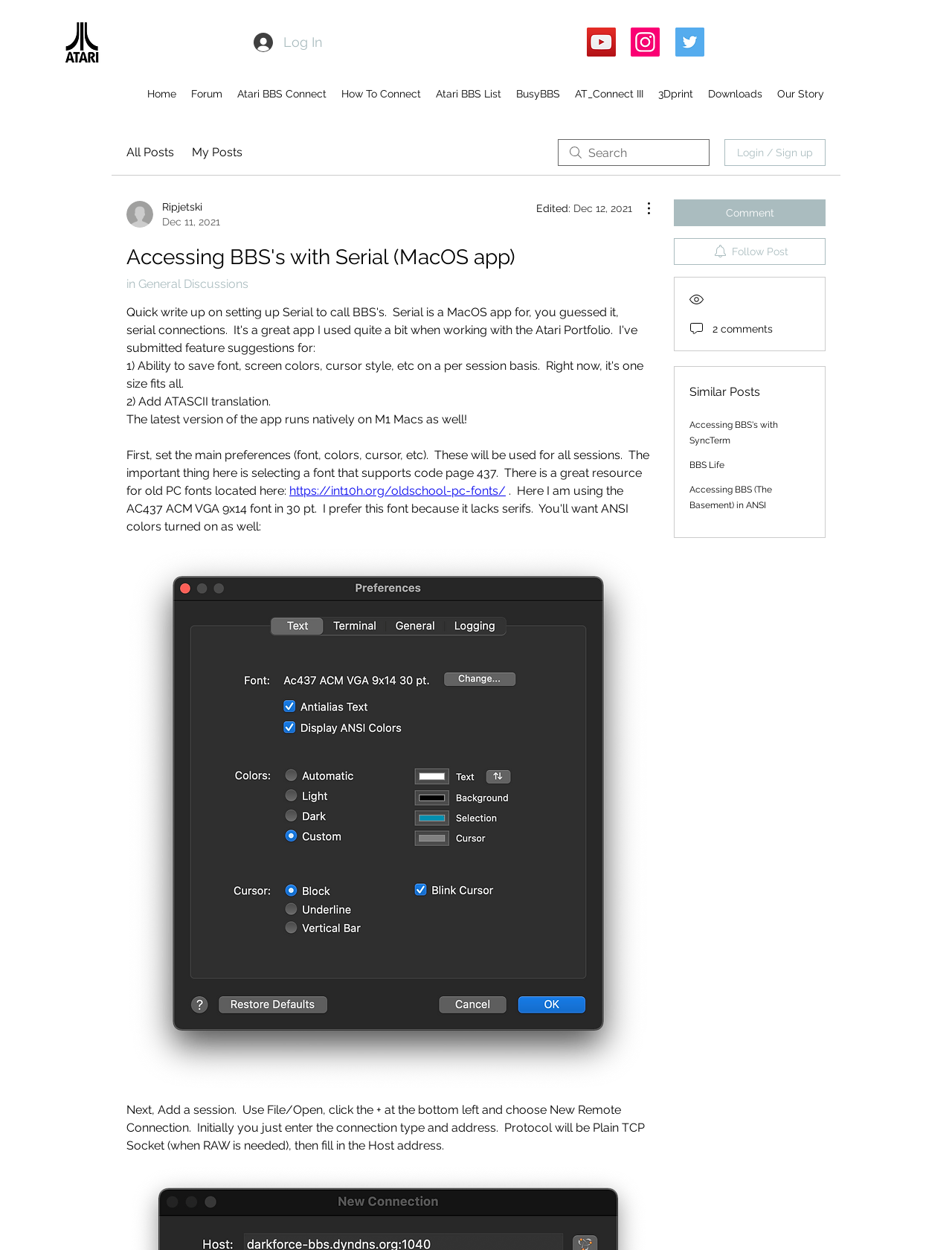Use a single word or phrase to answer the question: What is the name of the MacOS app for serial connections?

Serial